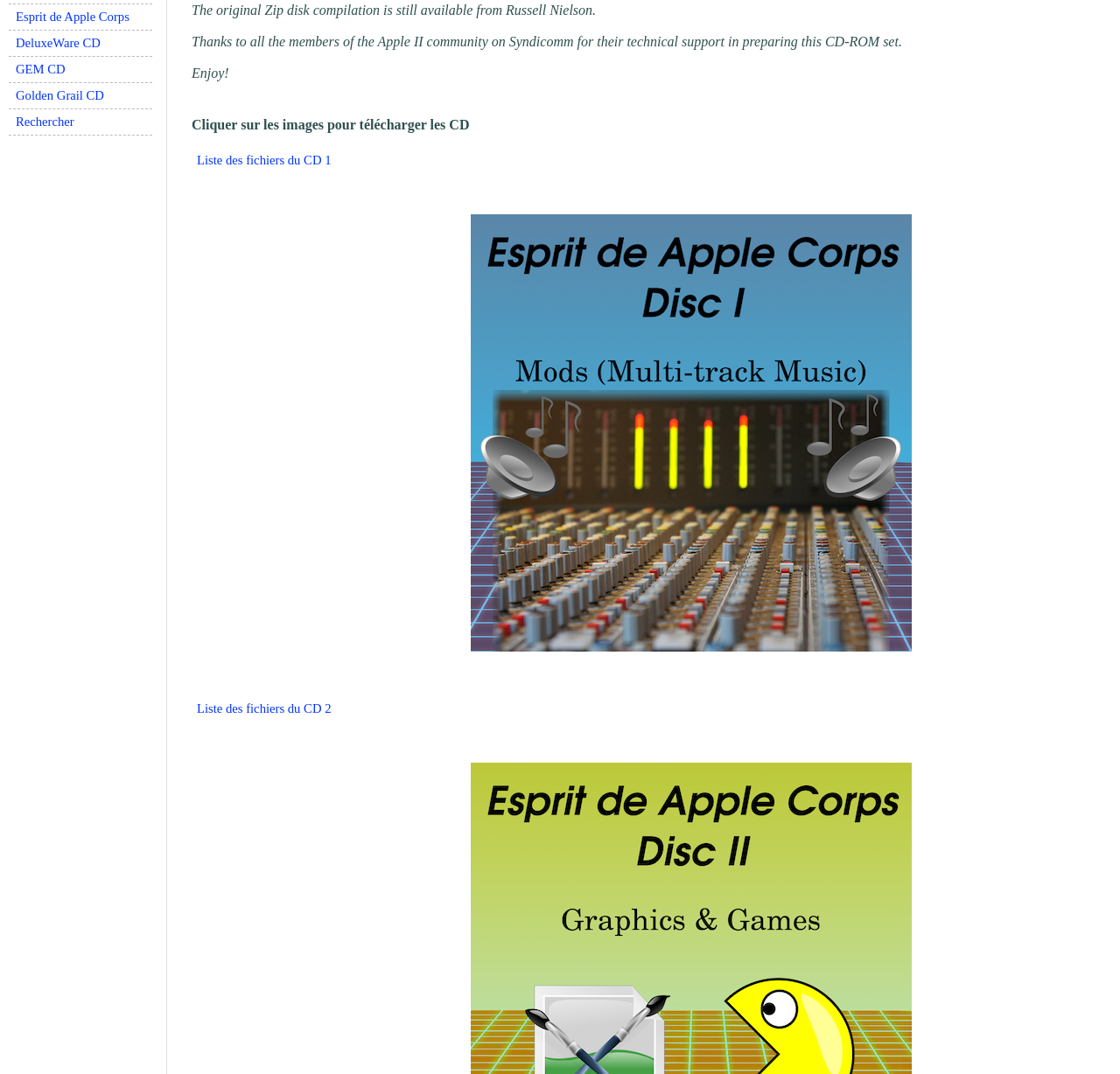Given the description: "Rechercher", determine the bounding box coordinates of the UI element. The coordinates should be formatted as four float numbers between 0 and 1, [left, top, right, bottom].

[0.009, 0.103, 0.134, 0.124]